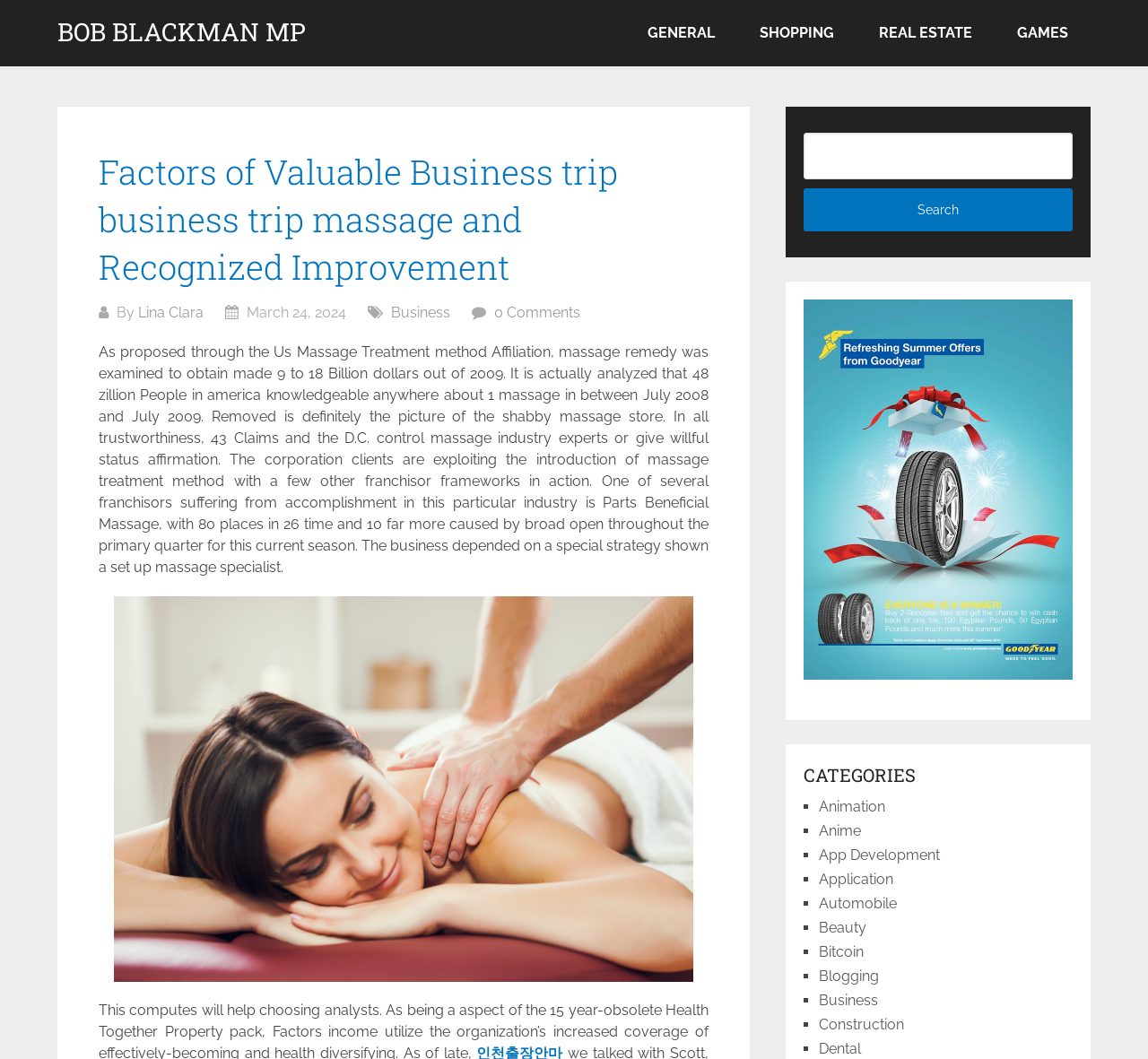What is the topic of the article?
Could you please answer the question thoroughly and with as much detail as possible?

The topic of the article is 'Massage' which is mentioned in the heading and the text of the article, and also related to the image on the page.